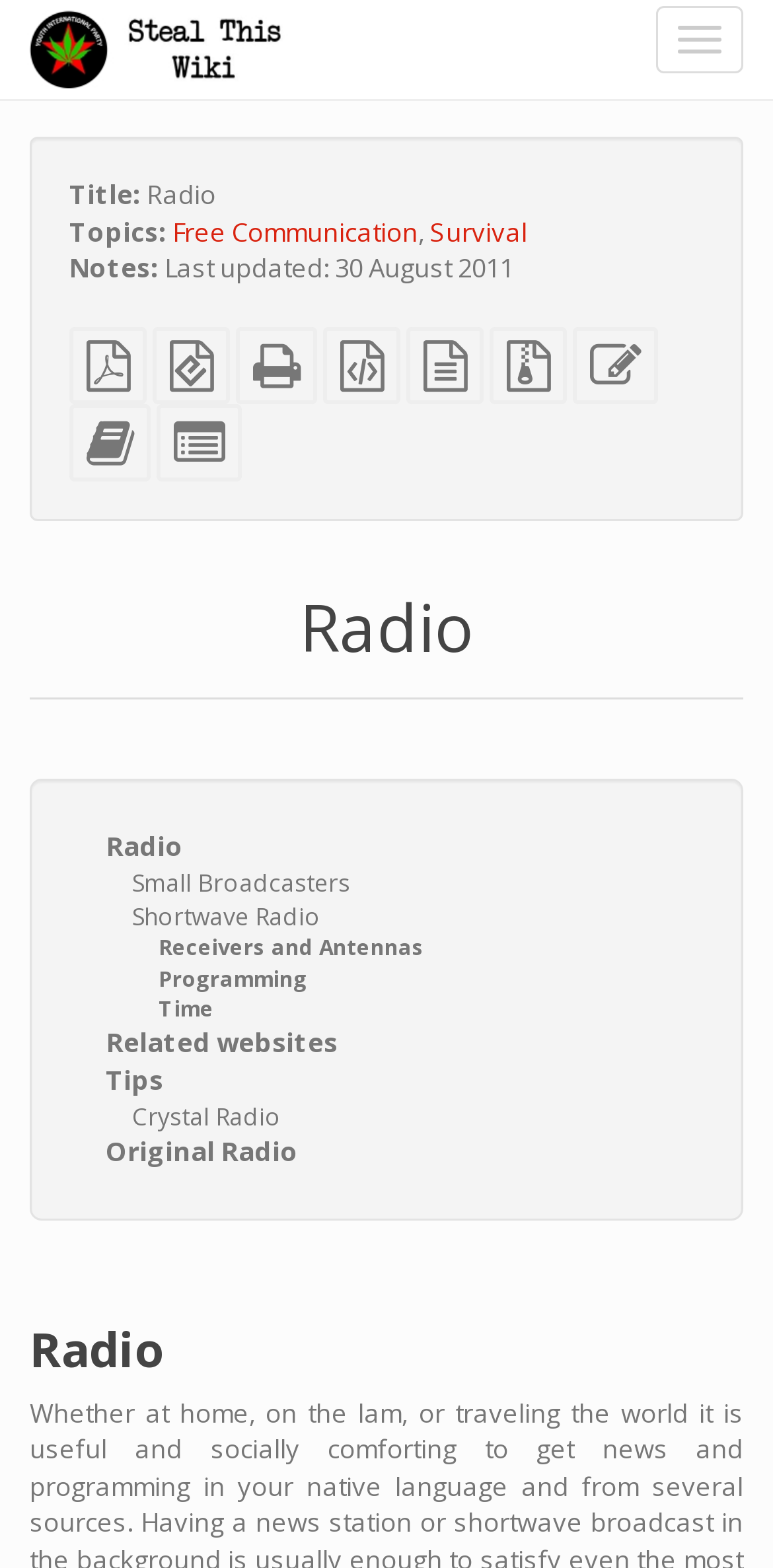Please find the bounding box coordinates of the element that needs to be clicked to perform the following instruction: "Download Plain PDF". The bounding box coordinates should be four float numbers between 0 and 1, represented as [left, top, right, bottom].

[0.09, 0.227, 0.19, 0.25]